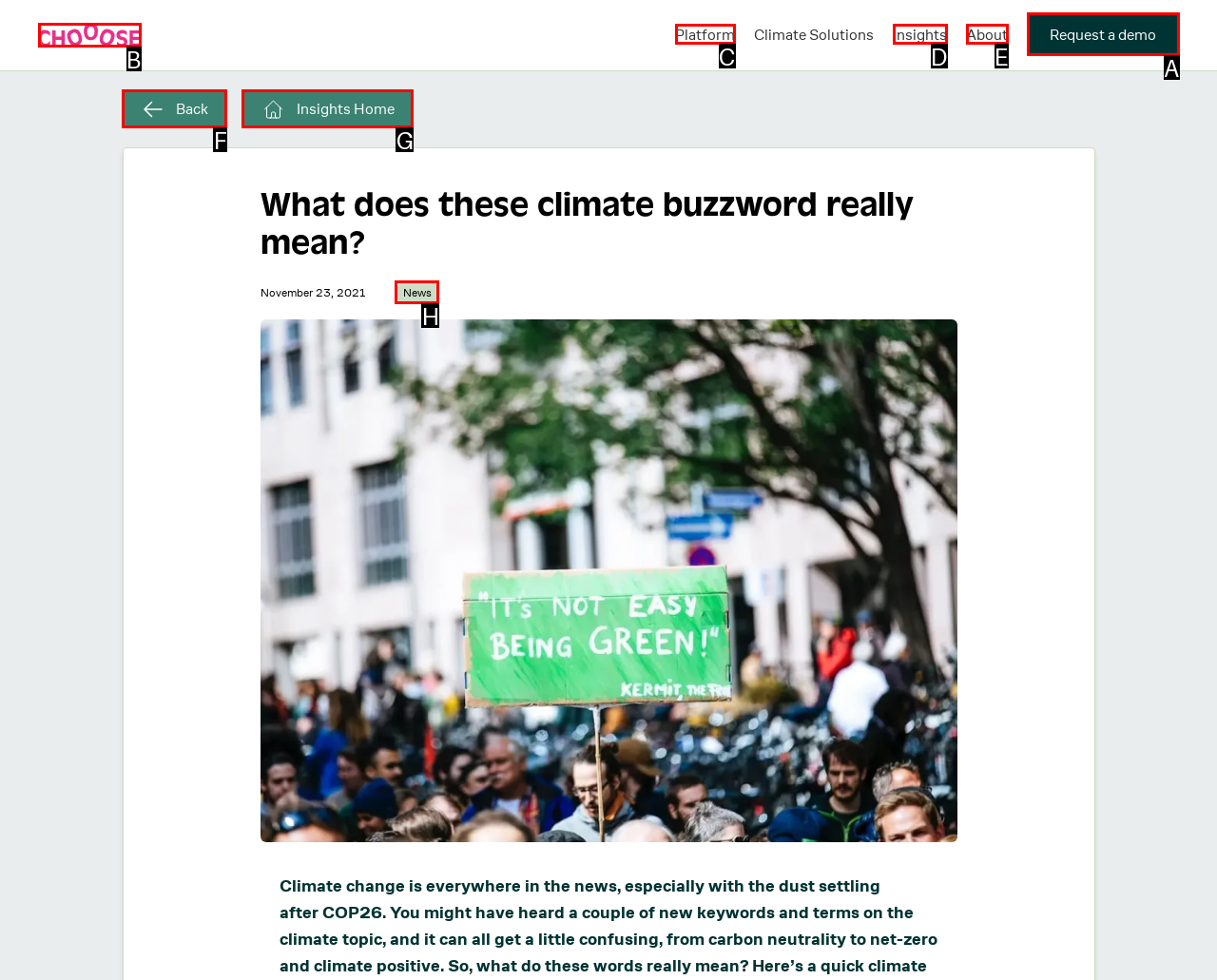Choose the UI element that best aligns with the description: Request a demo
Respond with the letter of the chosen option directly.

A